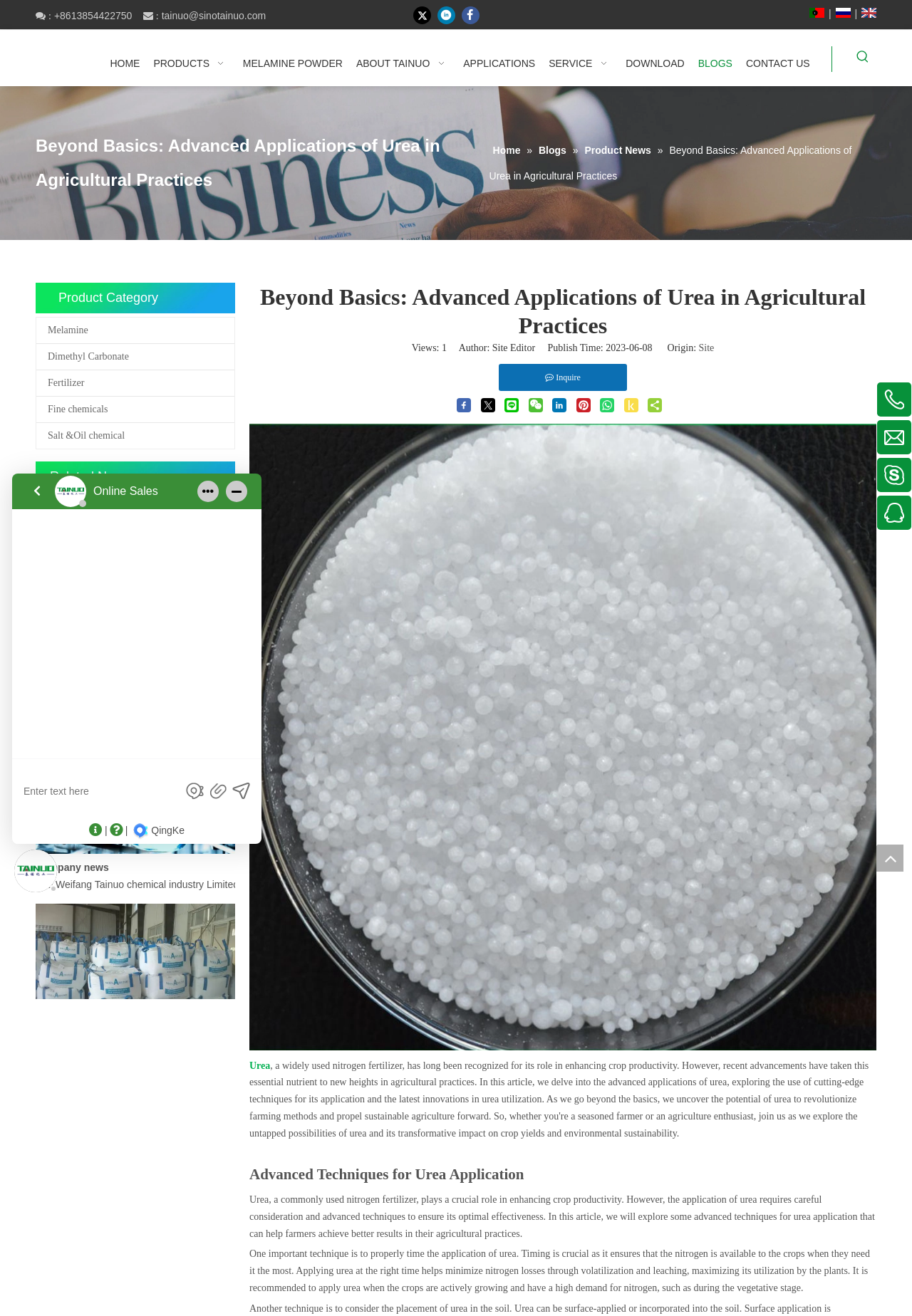Find the bounding box of the UI element described as: "About Tainuo". The bounding box coordinates should be given as four float values between 0 and 1, i.e., [left, top, right, bottom].

[0.391, 0.034, 0.493, 0.062]